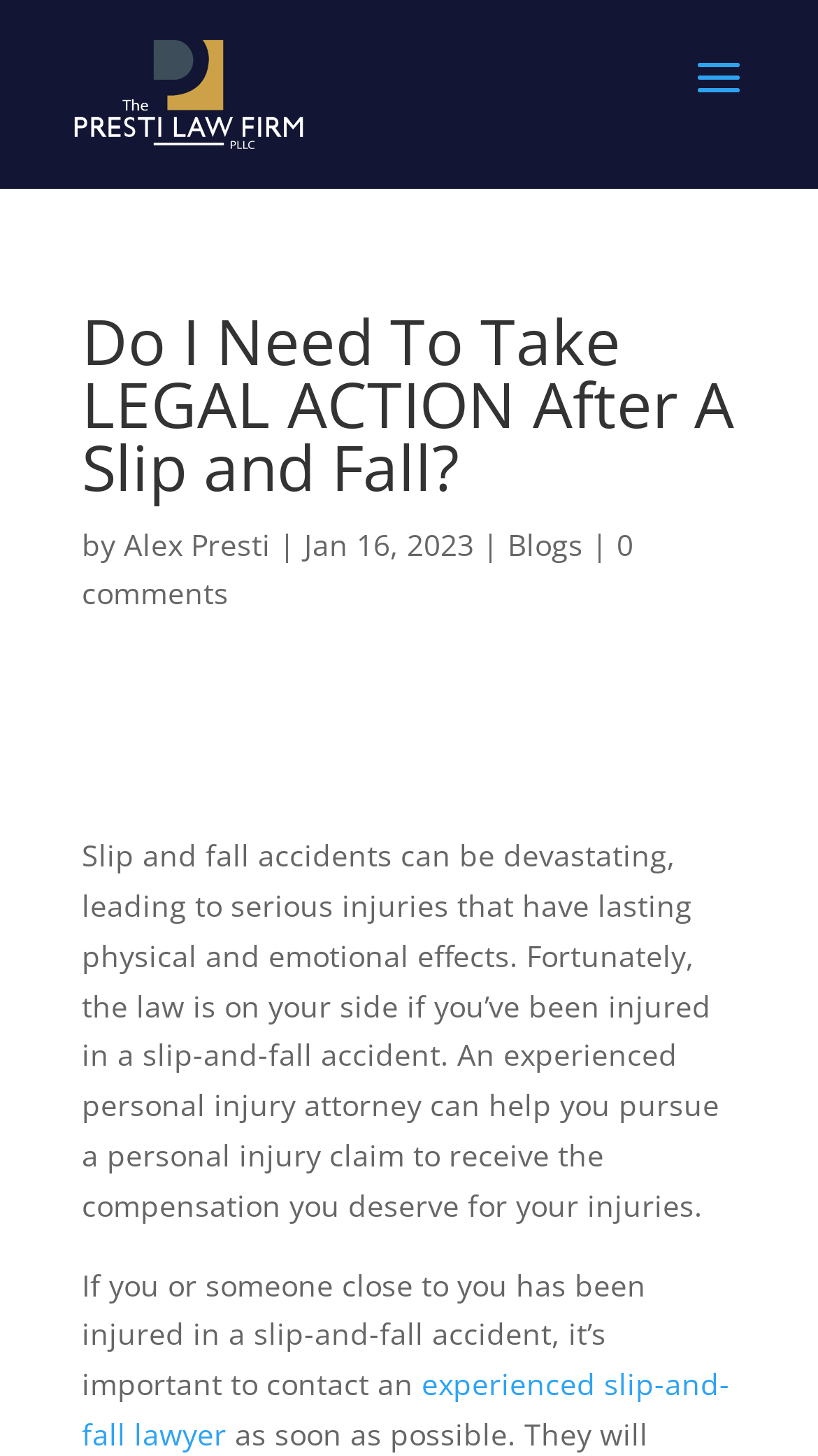What type of lawyer is recommended to contact?
Carefully analyze the image and provide a detailed answer to the question.

The type of lawyer recommended to contact can be found by reading the last sentence of the article, which suggests contacting an 'experienced slip-and-fall lawyer'.